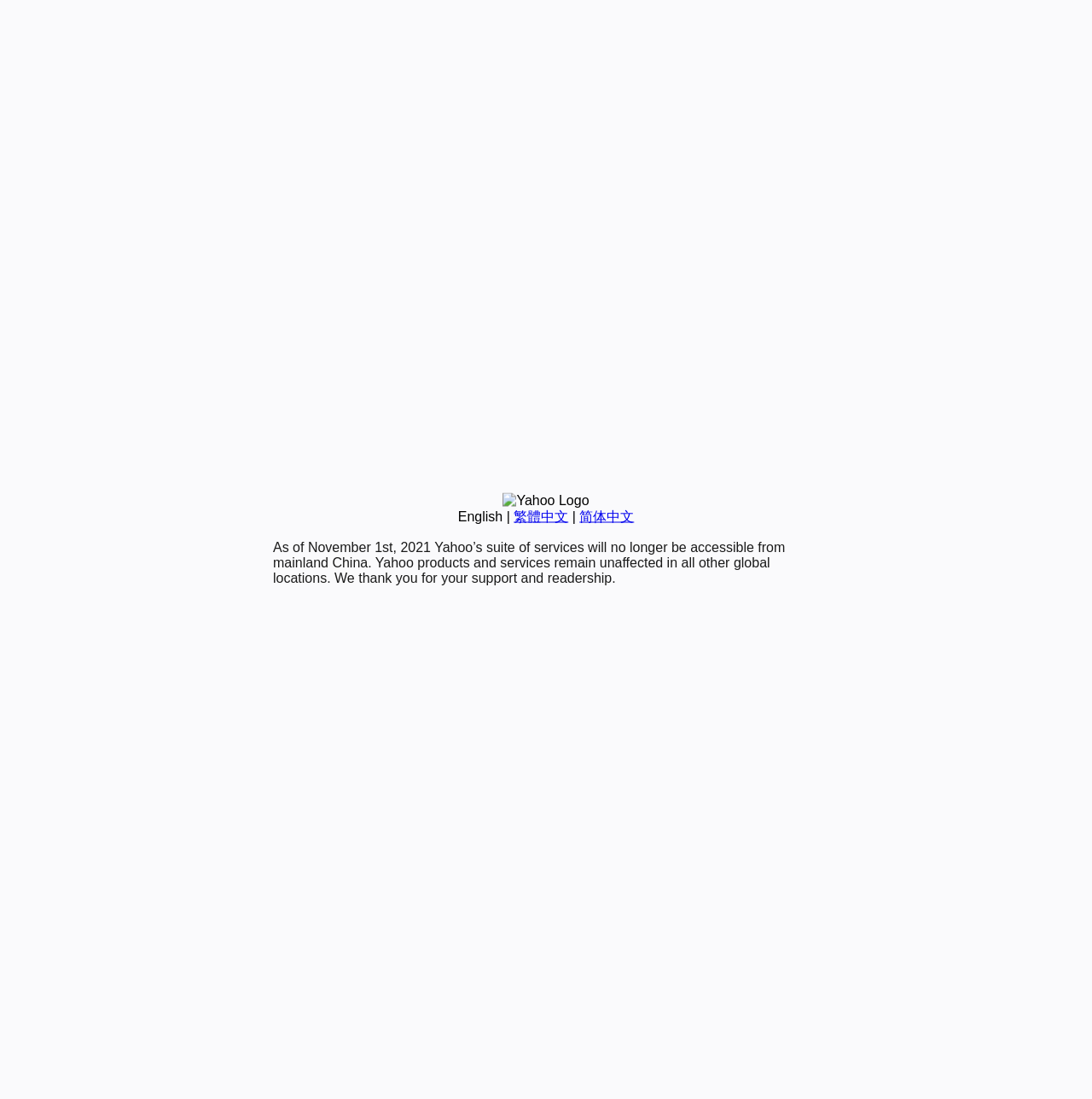Find the bounding box of the element with the following description: "简体中文". The coordinates must be four float numbers between 0 and 1, formatted as [left, top, right, bottom].

[0.531, 0.463, 0.581, 0.476]